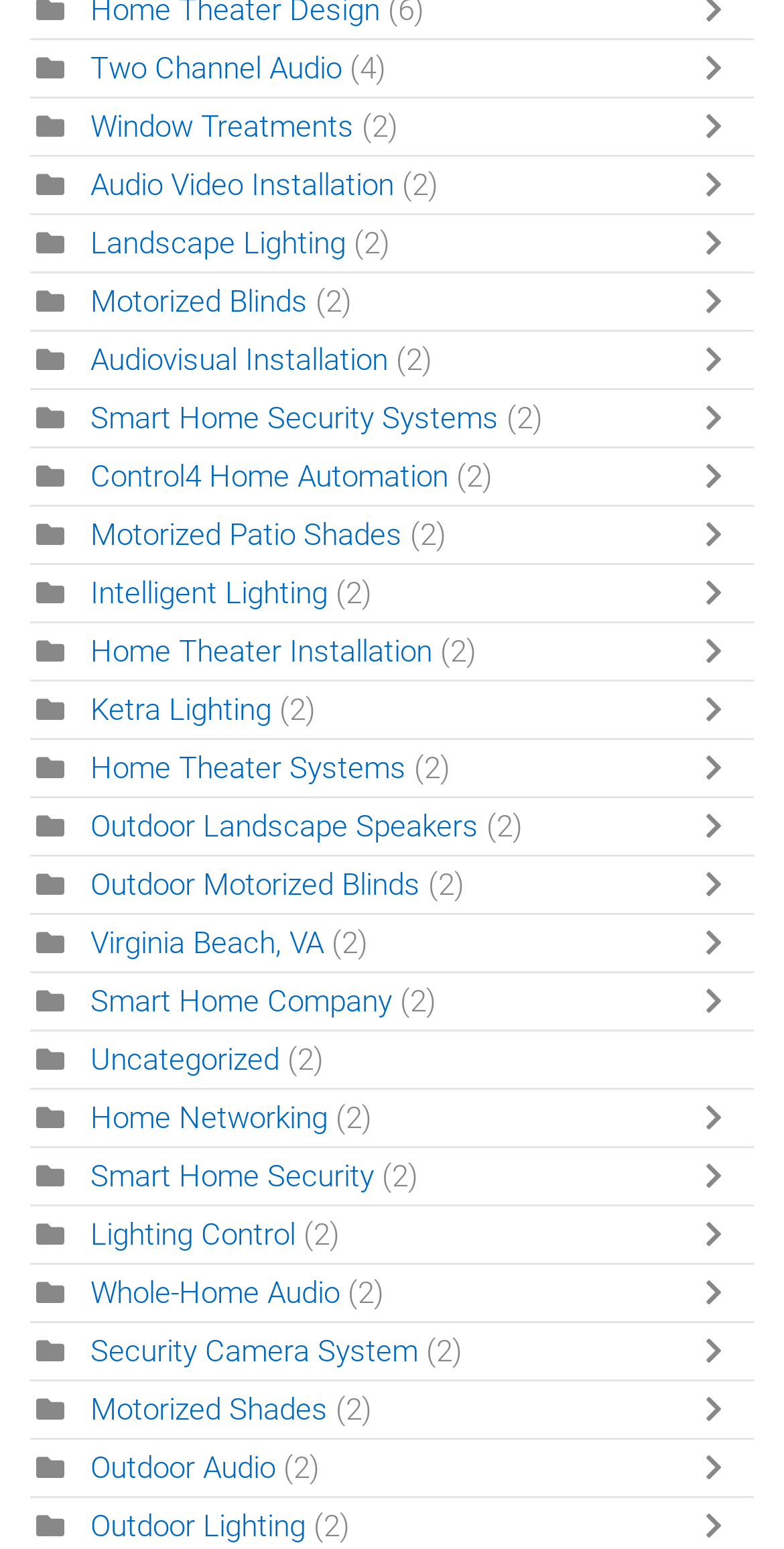Indicate the bounding box coordinates of the clickable region to achieve the following instruction: "Win an iMac."

None